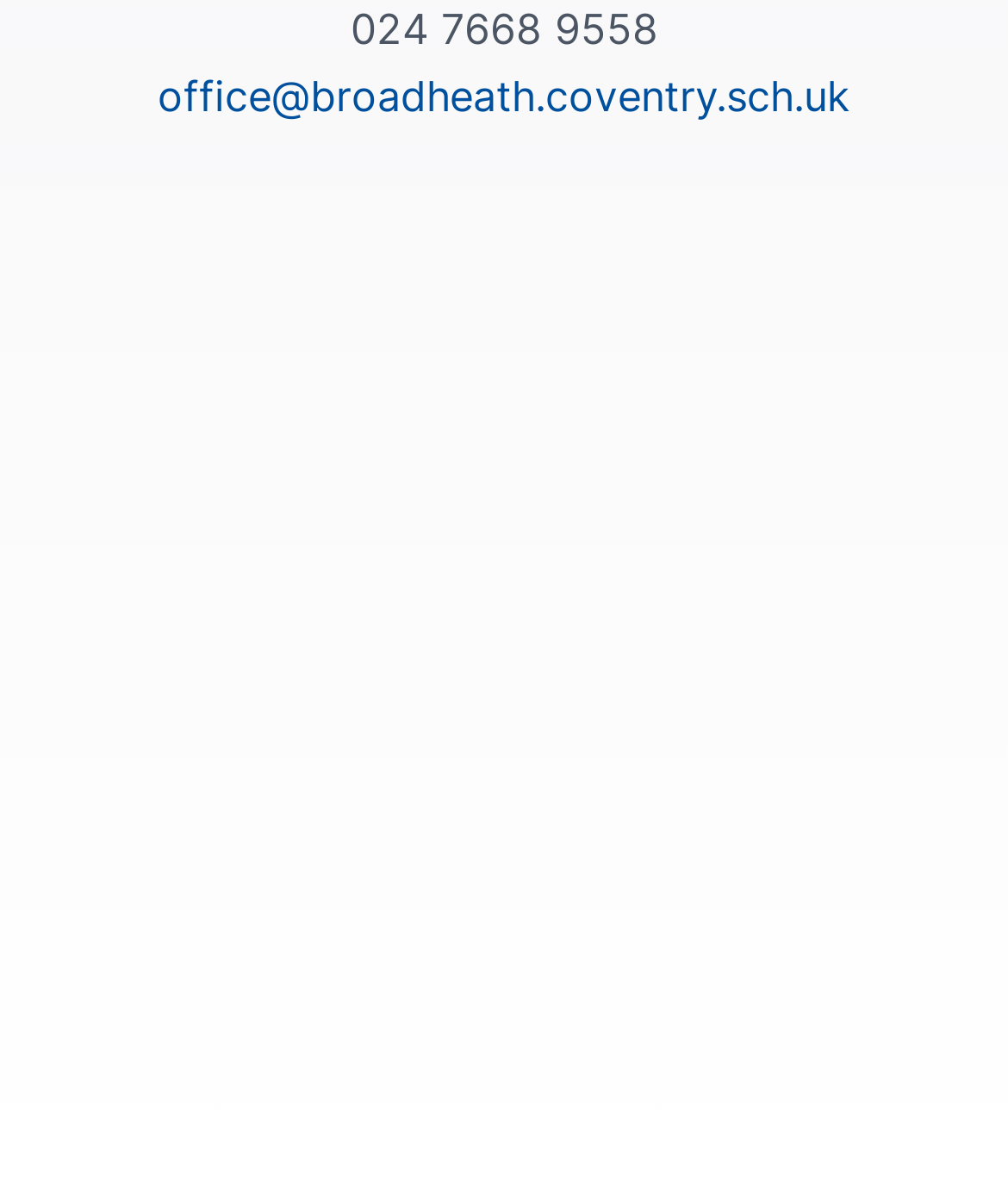Locate the bounding box coordinates for the element described below: "The Divergent Life". The coordinates must be four float values between 0 and 1, formatted as [left, top, right, bottom].

None